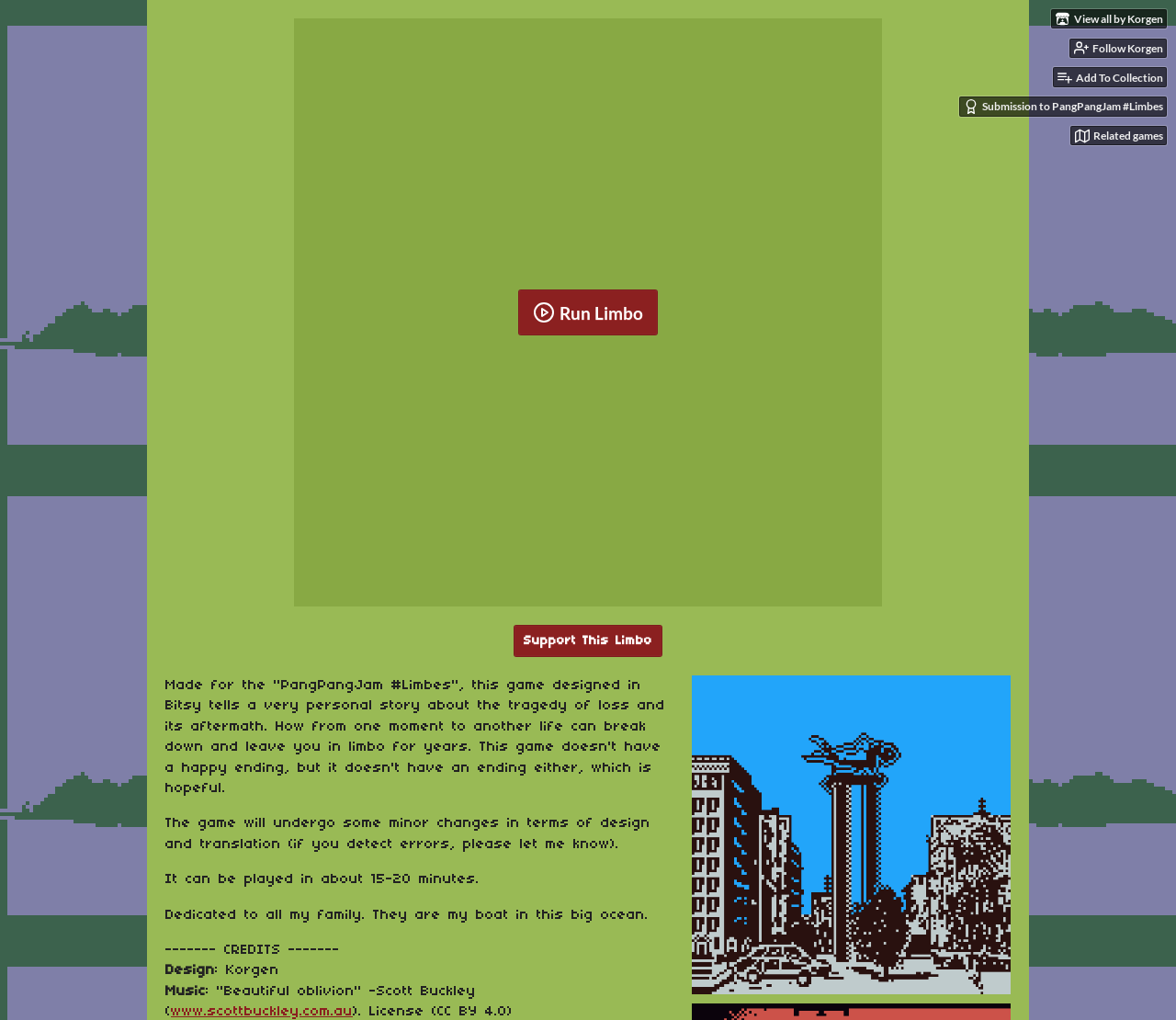Pinpoint the bounding box coordinates of the clickable area necessary to execute the following instruction: "click the link to read more". The coordinates should be given as four float numbers between 0 and 1, namely [left, top, right, bottom].

None